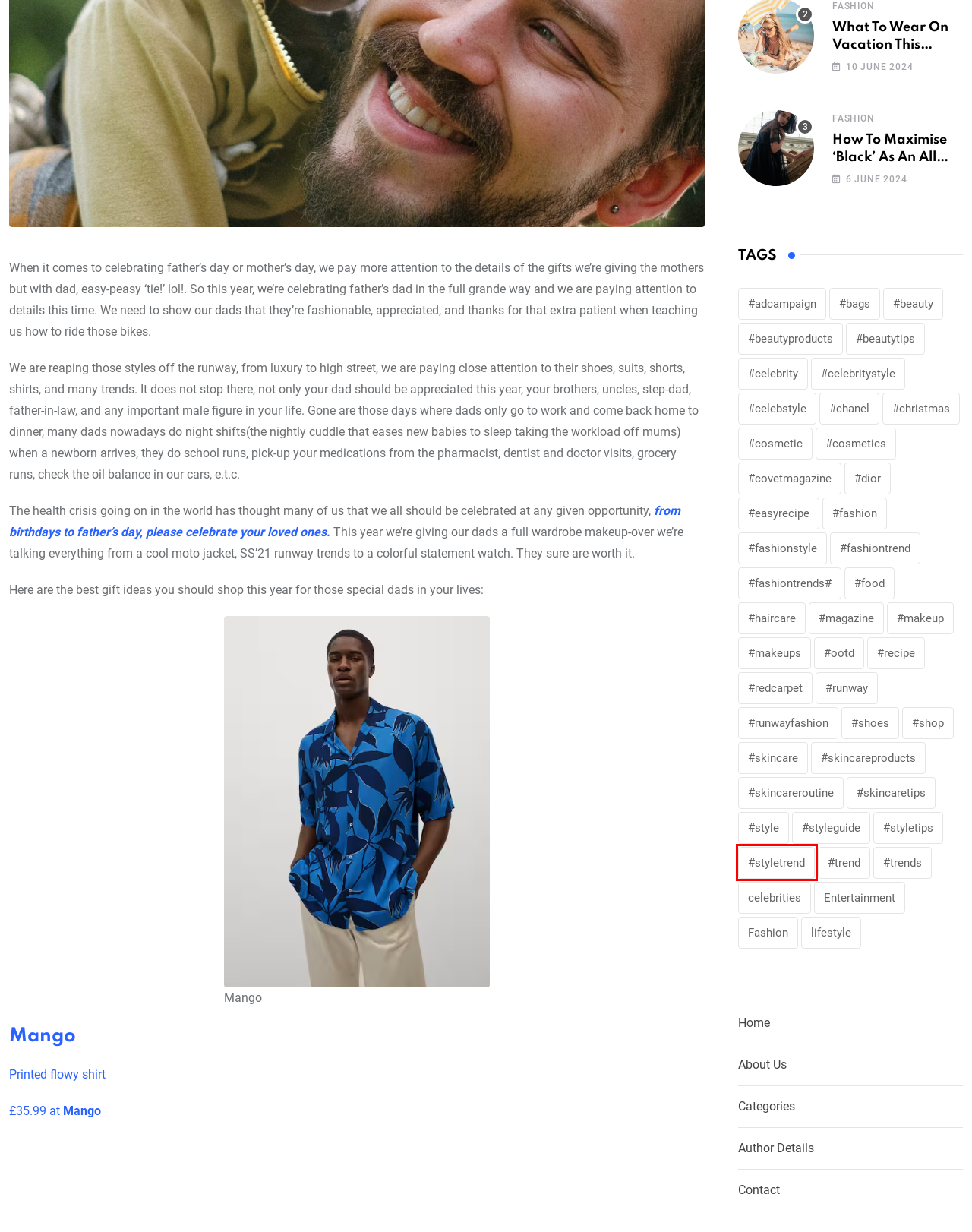You are given a screenshot of a webpage with a red rectangle bounding box around a UI element. Select the webpage description that best matches the new webpage after clicking the element in the bounding box. Here are the candidates:
A. #haircare - Covet Magazine - Print And Digital
B. #recipe - Covet Magazine - Print And Digital
C. #fashion - Covet Magazine - Print And Digital
D. How To Maximise ‘Black’ As An All Year Round Appeal
E. #food - Covet Magazine - Print And Digital
F. #skincareproducts - Covet Magazine - Print And Digital
G. #styletrend - Covet Magazine - Print And Digital
H. #runwayfashion - Covet Magazine - Print And Digital

G